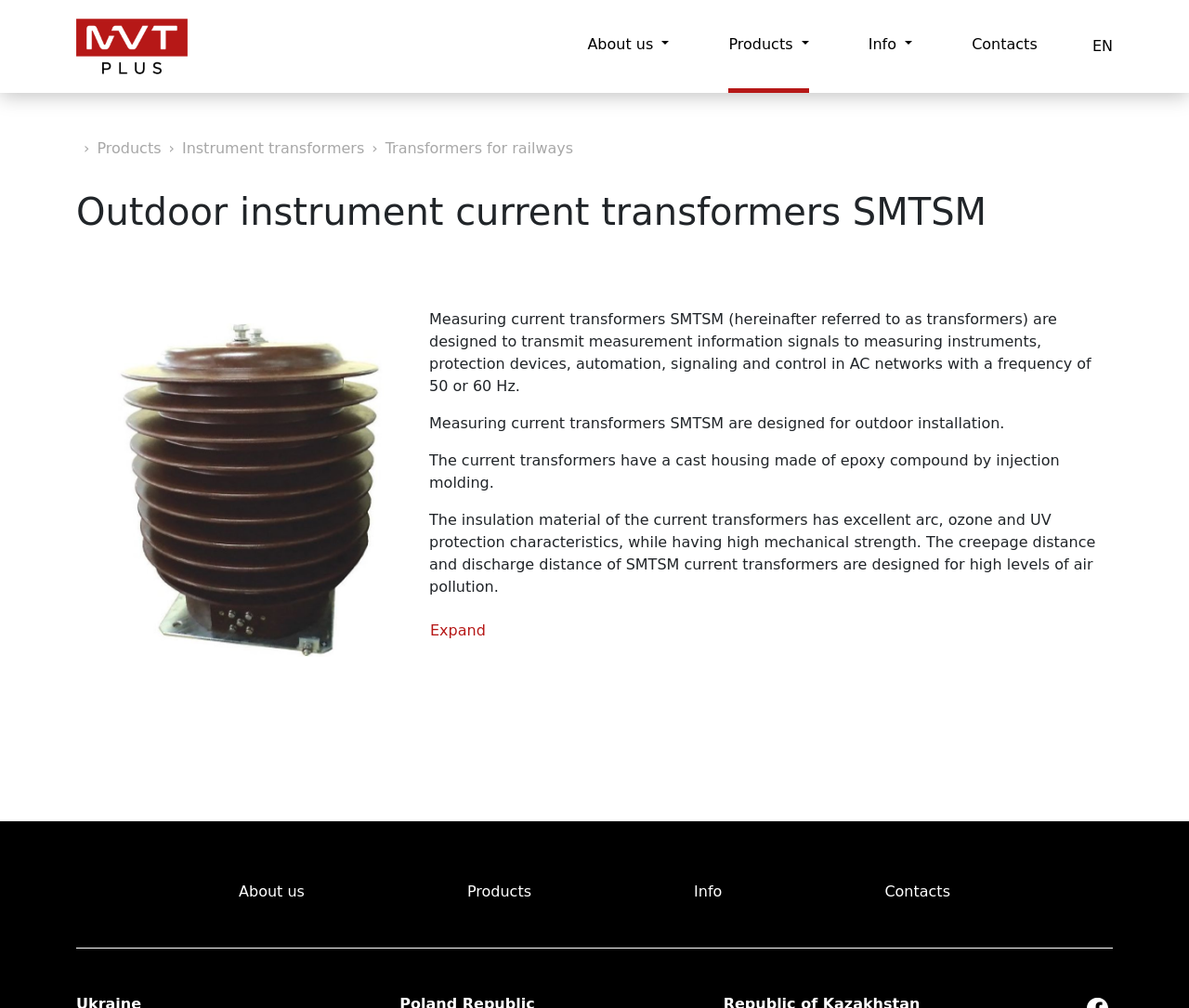What is the frequency of AC networks for these transformers?
With the help of the image, please provide a detailed response to the question.

According to the static text on the webpage, the transformers are designed to work in AC networks with a frequency of 50 or 60 Hz.